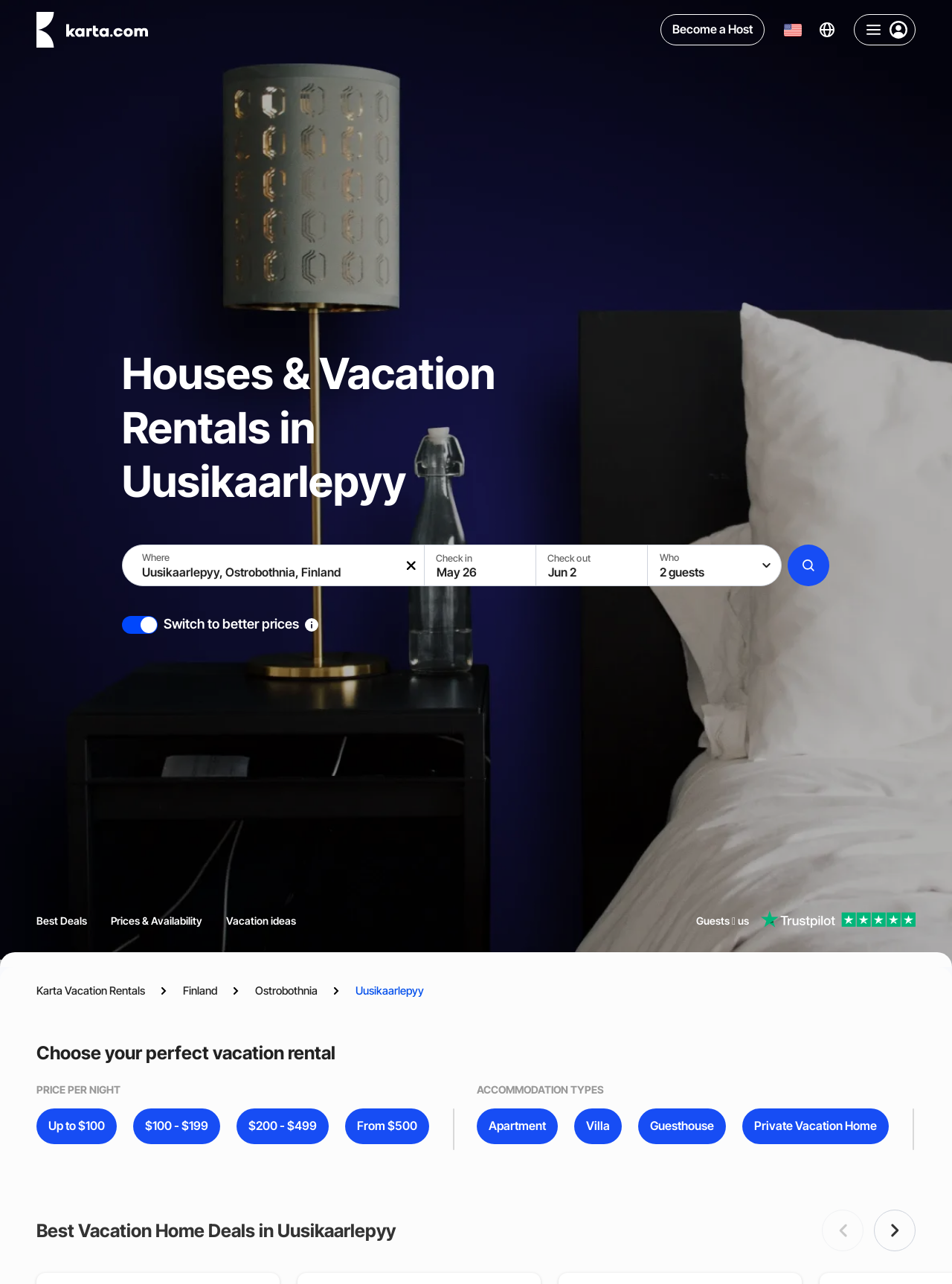Please identify the bounding box coordinates of the element's region that I should click in order to complete the following instruction: "Choose apartment as accommodation type". The bounding box coordinates consist of four float numbers between 0 and 1, i.e., [left, top, right, bottom].

[0.501, 0.863, 0.586, 0.891]